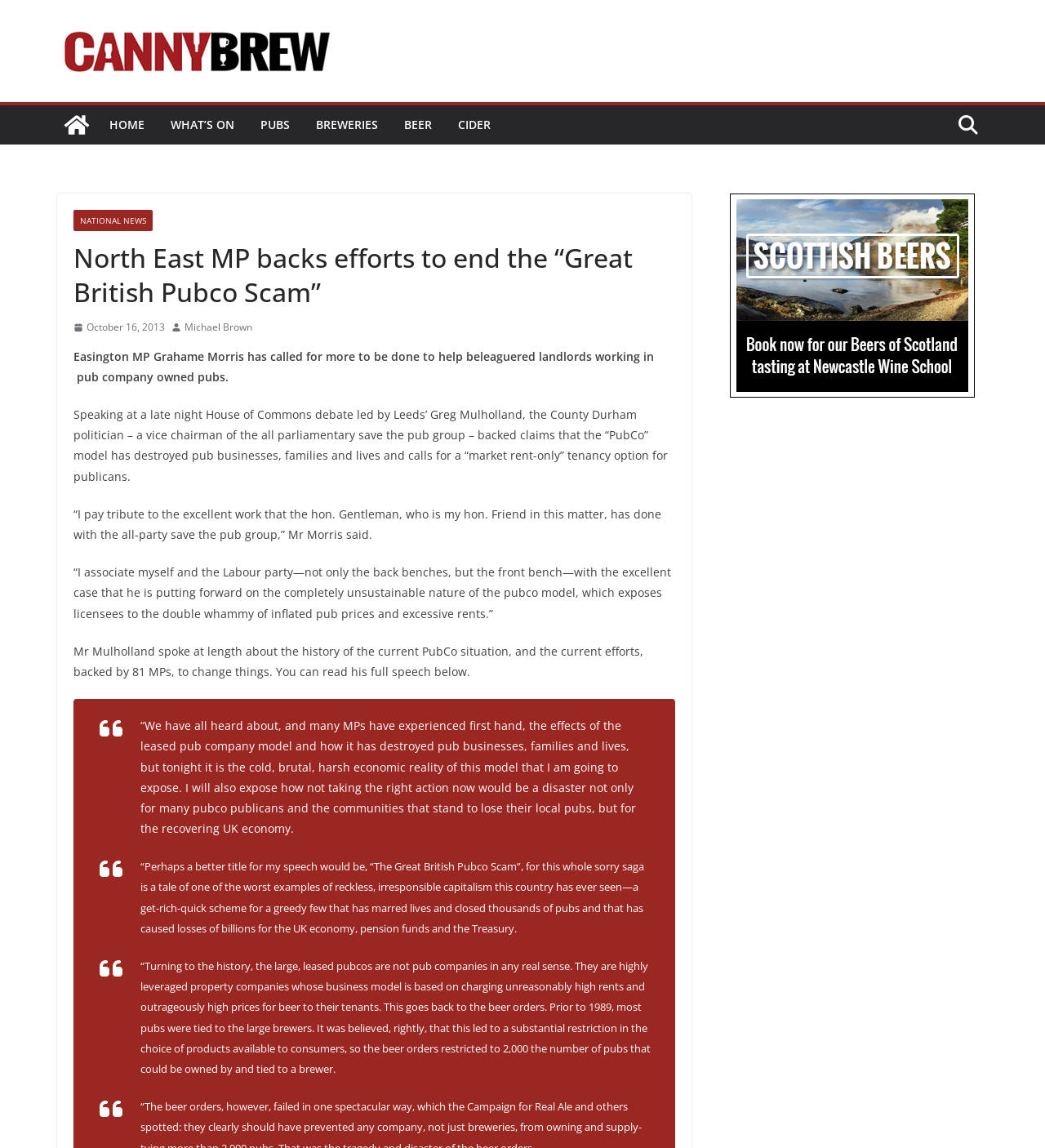Bounding box coordinates must be specified in the format (top-left x, top-left y, bottom-right x, bottom-right y). All values should be floating point numbers between 0 and 1. What are the bounding box coordinates of the UI element described as: Beer

[0.387, 0.099, 0.413, 0.119]